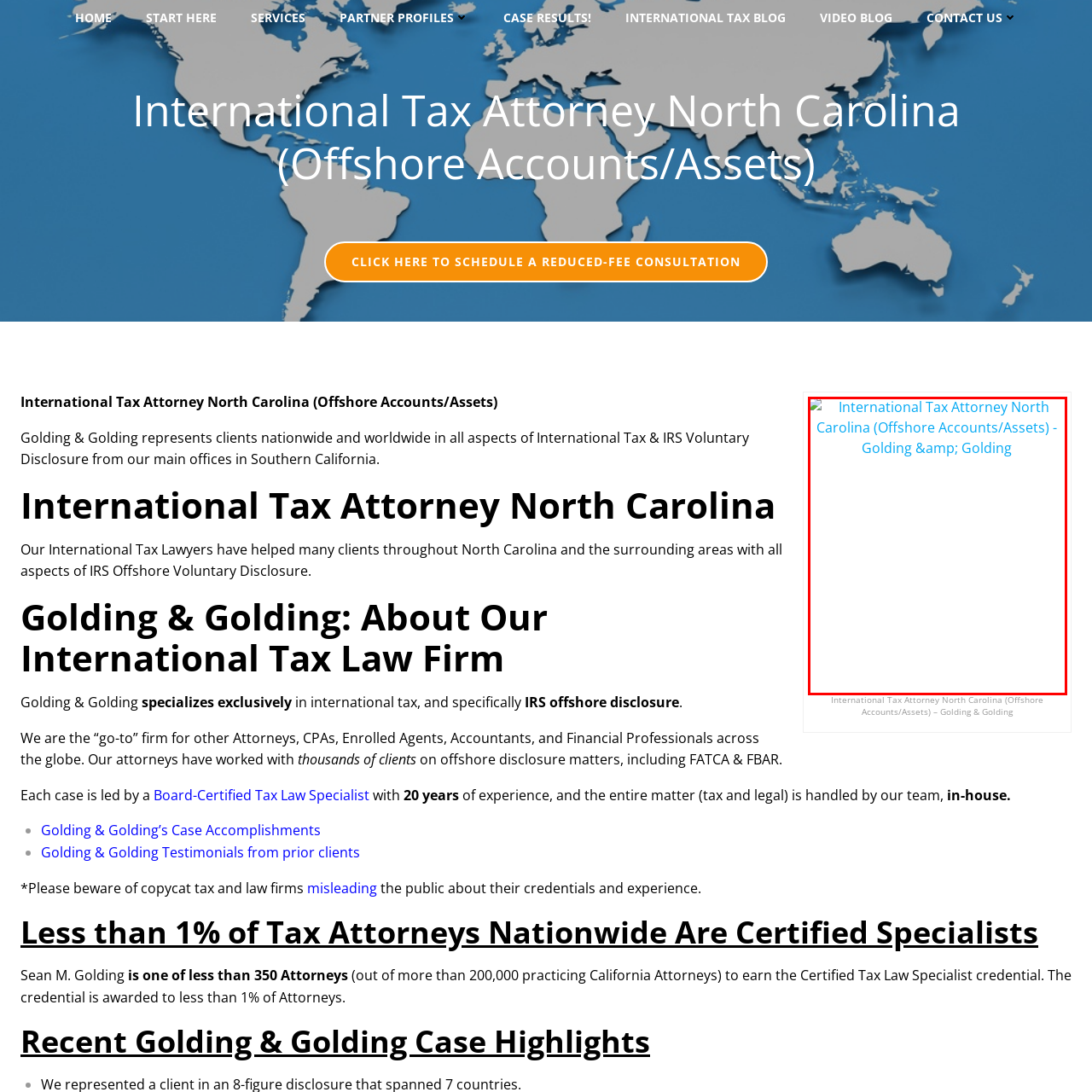Focus on the content within the red box and provide a succinct answer to this question using just one word or phrase: 
What is the firm's role in international tax challenges?

Knowledgeable and trustworthy advocates